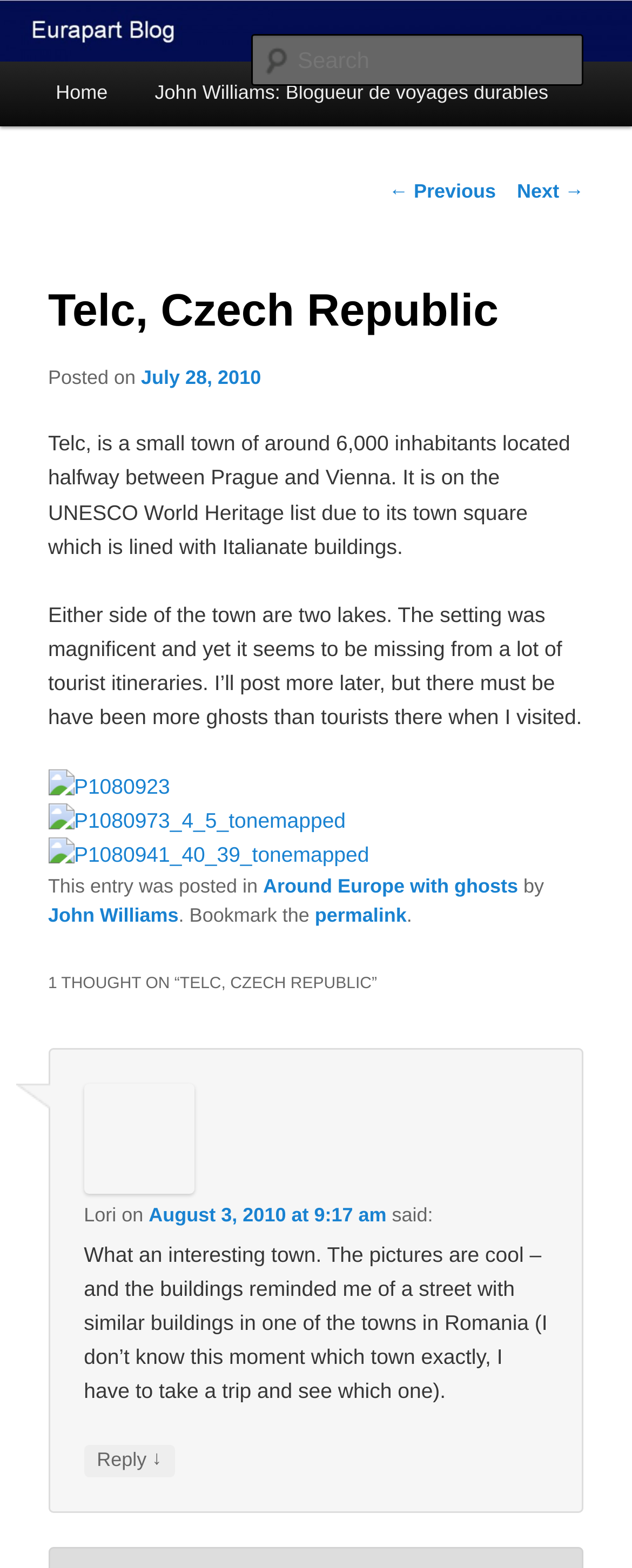Determine the bounding box coordinates of the area to click in order to meet this instruction: "View the image P1080923".

[0.076, 0.493, 0.269, 0.509]